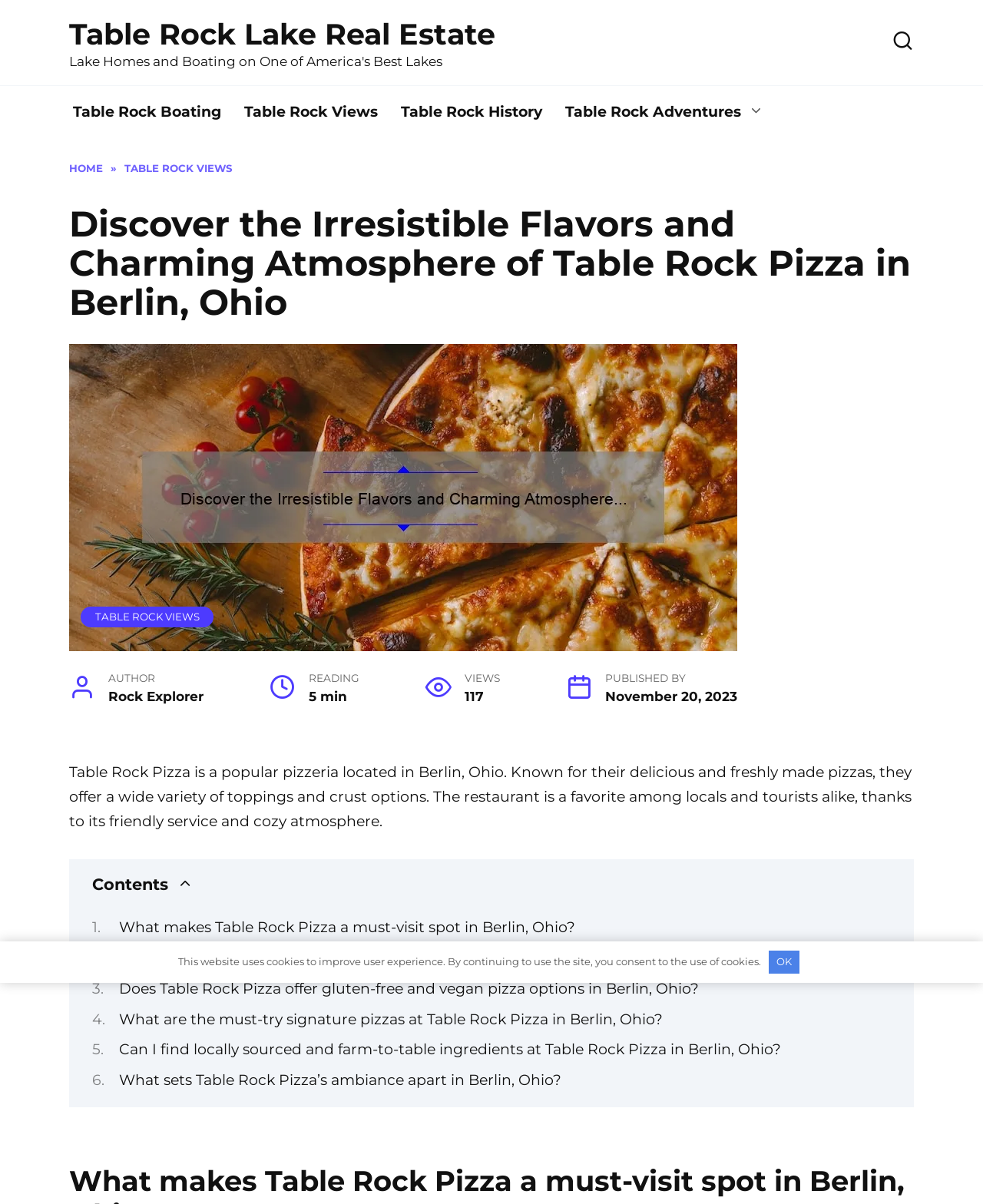Identify the bounding box coordinates for the UI element described as follows: "OK". Ensure the coordinates are four float numbers between 0 and 1, formatted as [left, top, right, bottom].

[0.782, 0.79, 0.814, 0.809]